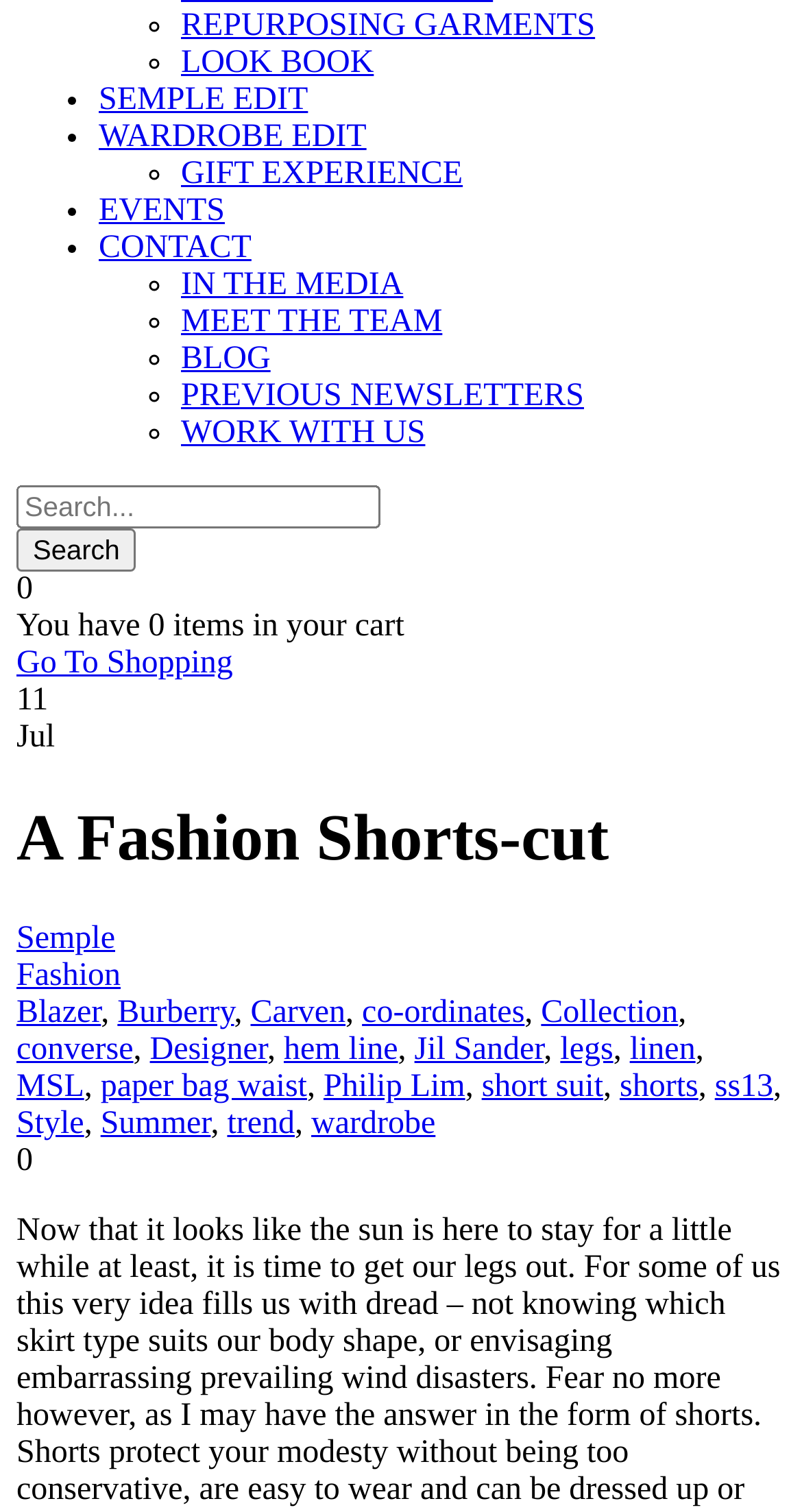Please determine the bounding box coordinates of the clickable area required to carry out the following instruction: "Read the blog". The coordinates must be four float numbers between 0 and 1, represented as [left, top, right, bottom].

[0.226, 0.226, 0.337, 0.249]